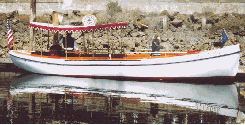Answer the question below using just one word or a short phrase: 
How many individuals are on board the boat?

Two